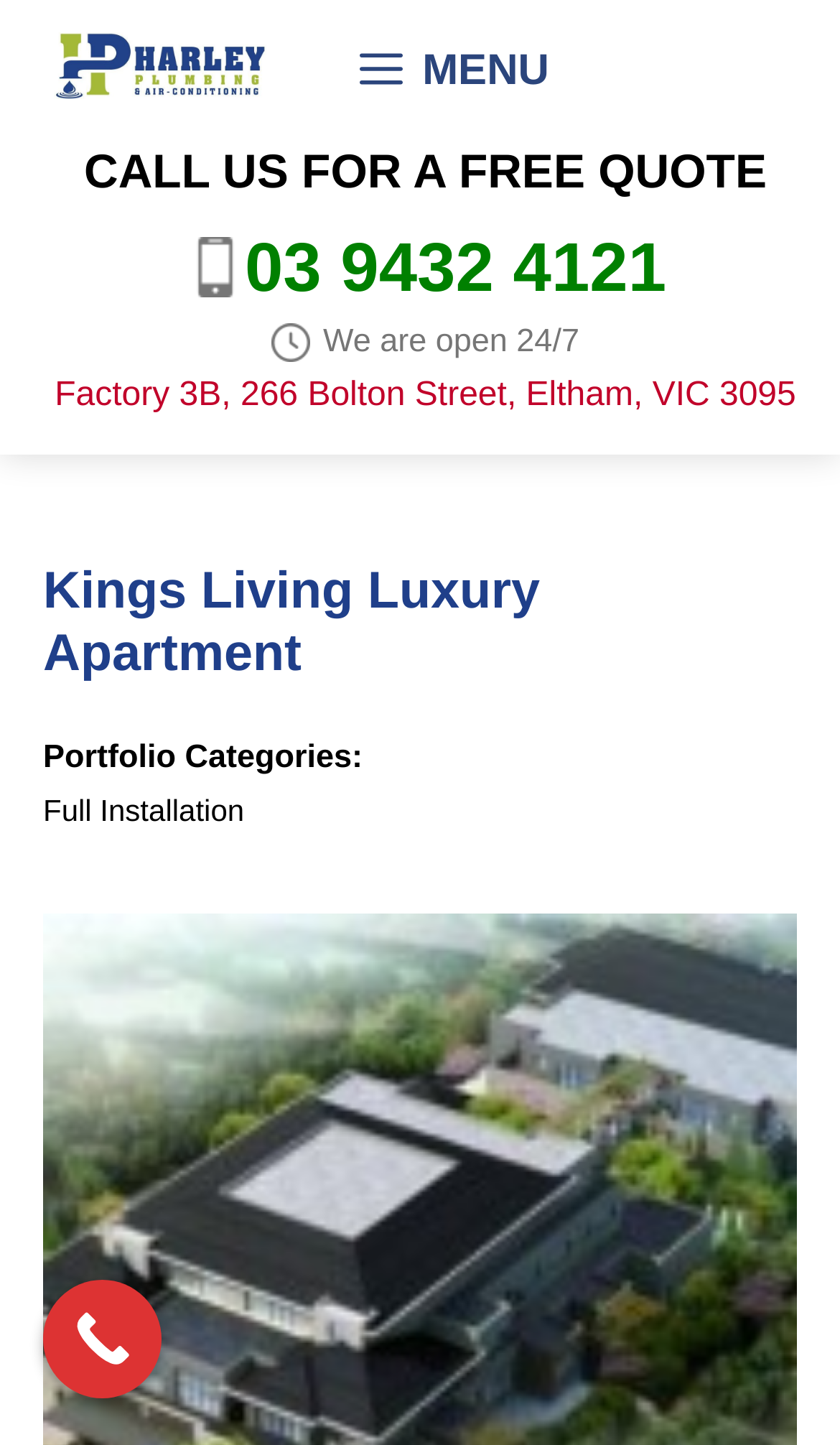Find and provide the bounding box coordinates for the UI element described with: "Menu".

[0.082, 0.007, 1.0, 0.091]